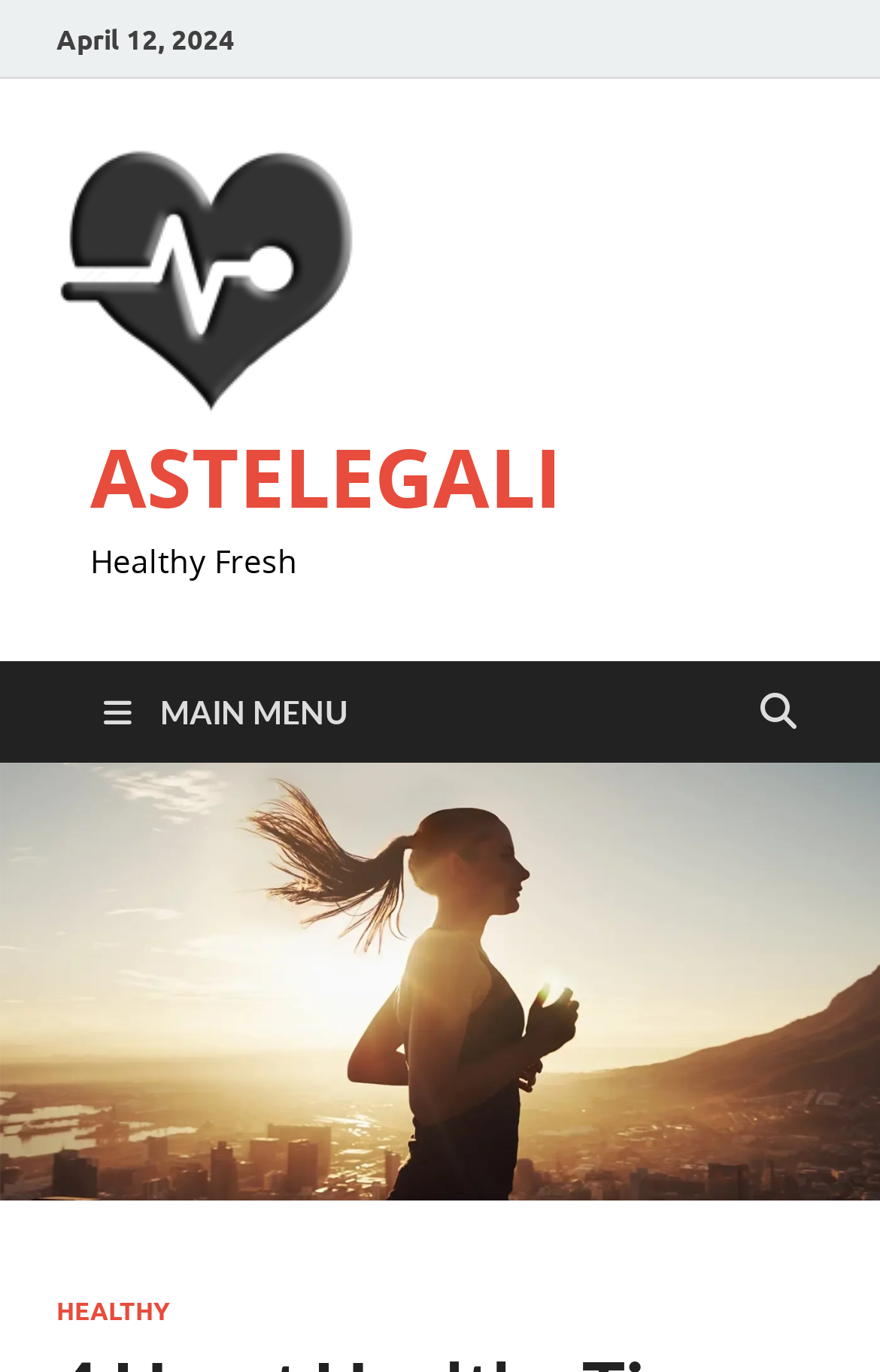What is the date mentioned on the webpage?
Give a detailed explanation using the information visible in the image.

I found the date 'April 12, 2024' on the webpage, which is located at the top section of the page, indicated by the bounding box coordinates [0.064, 0.016, 0.267, 0.04].